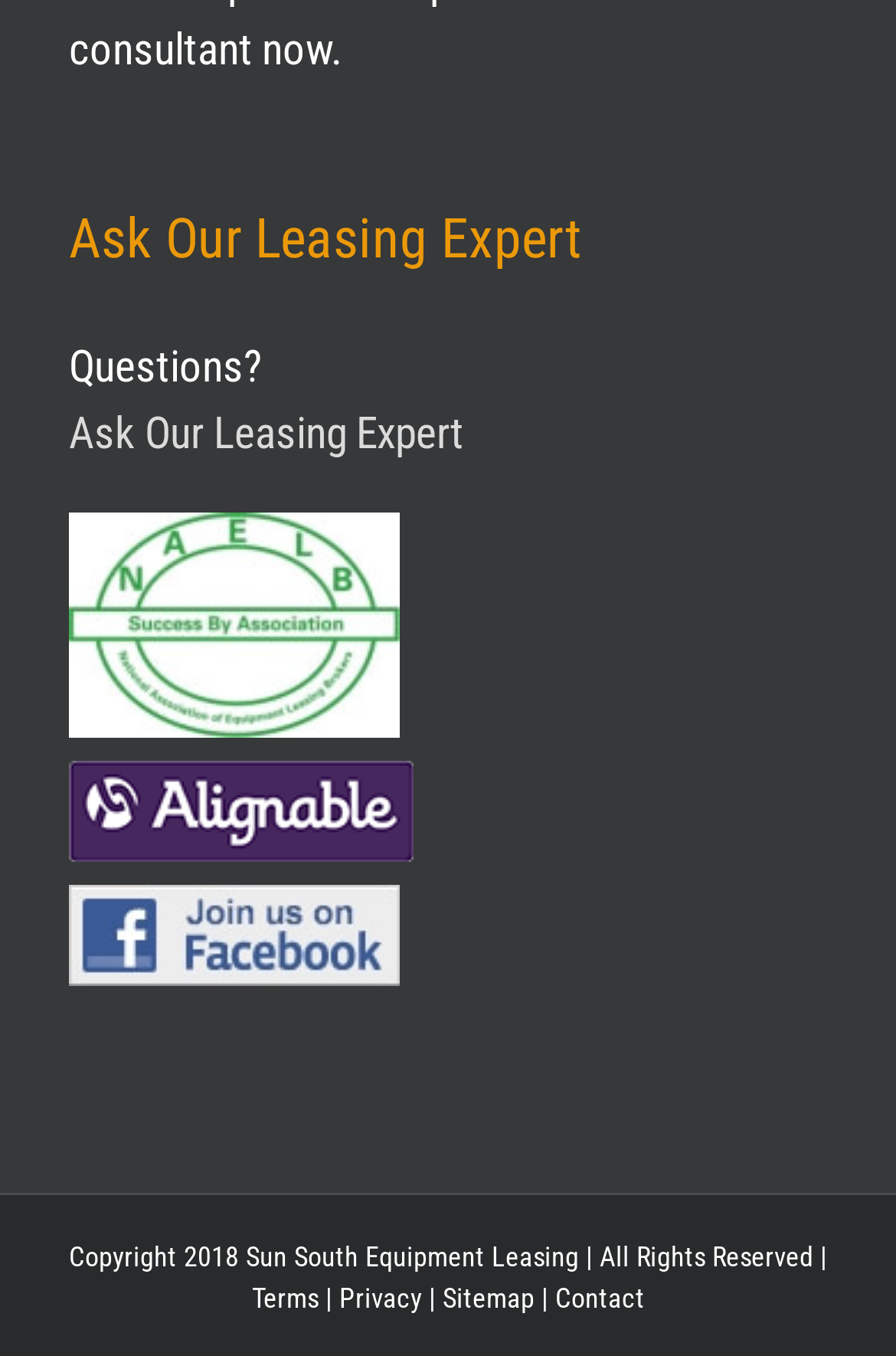Determine the bounding box coordinates of the region to click in order to accomplish the following instruction: "Read terms". Provide the coordinates as four float numbers between 0 and 1, specifically [left, top, right, bottom].

[0.281, 0.946, 0.355, 0.97]